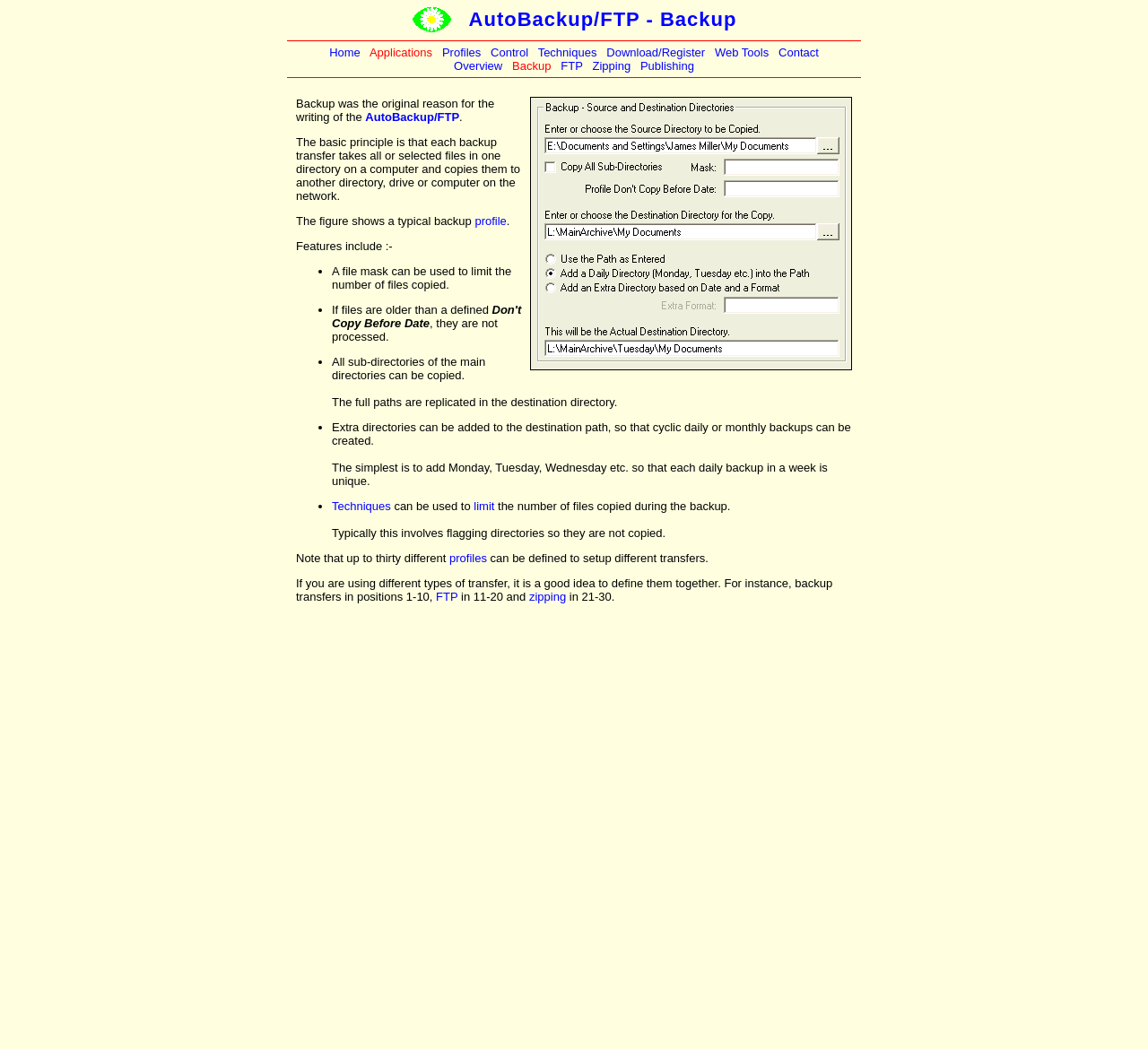Kindly provide the bounding box coordinates of the section you need to click on to fulfill the given instruction: "Click on the 'Profiles' link".

[0.385, 0.044, 0.419, 0.056]